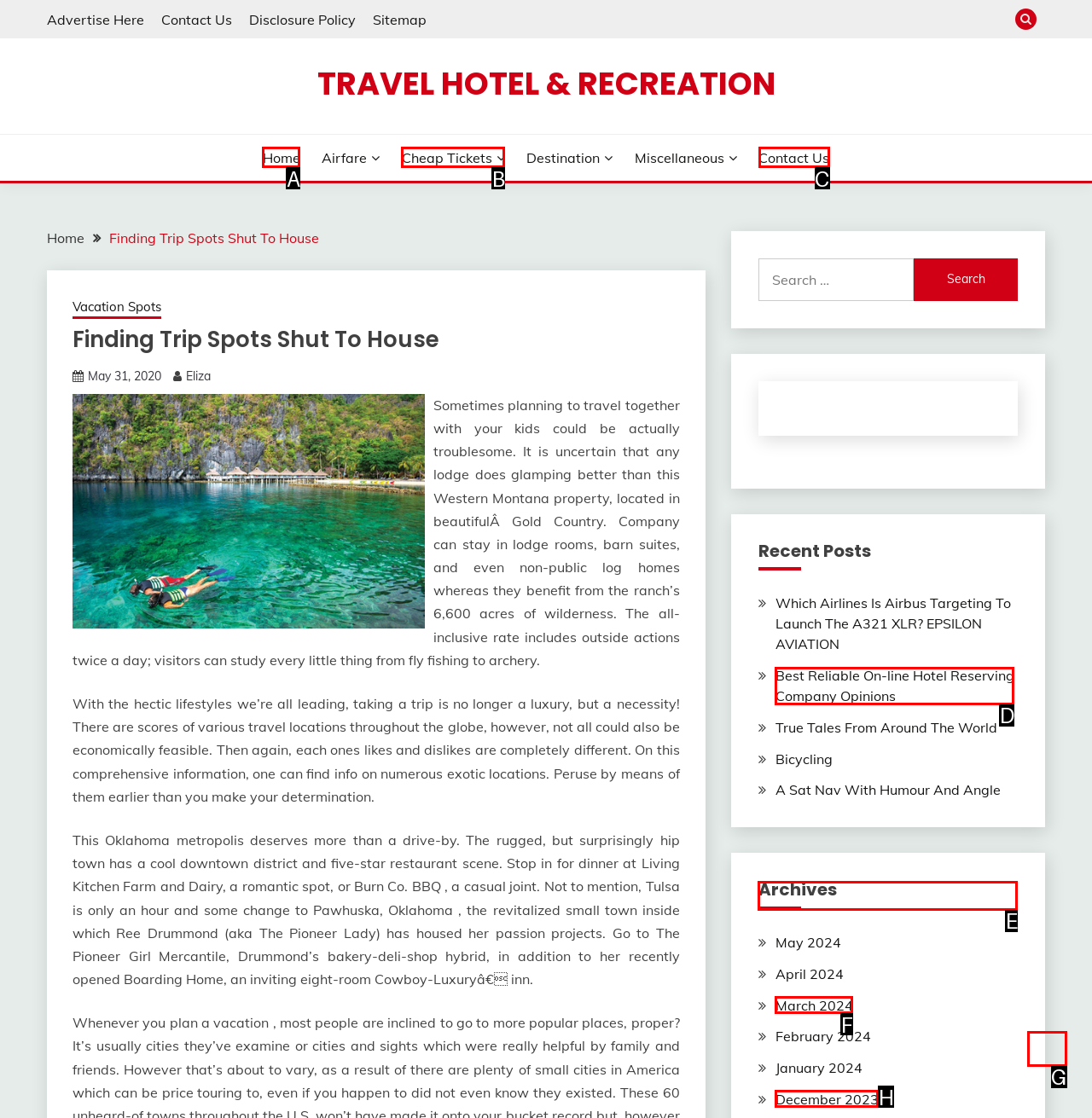Specify which HTML element I should click to complete this instruction: View 'Archives' Answer with the letter of the relevant option.

E